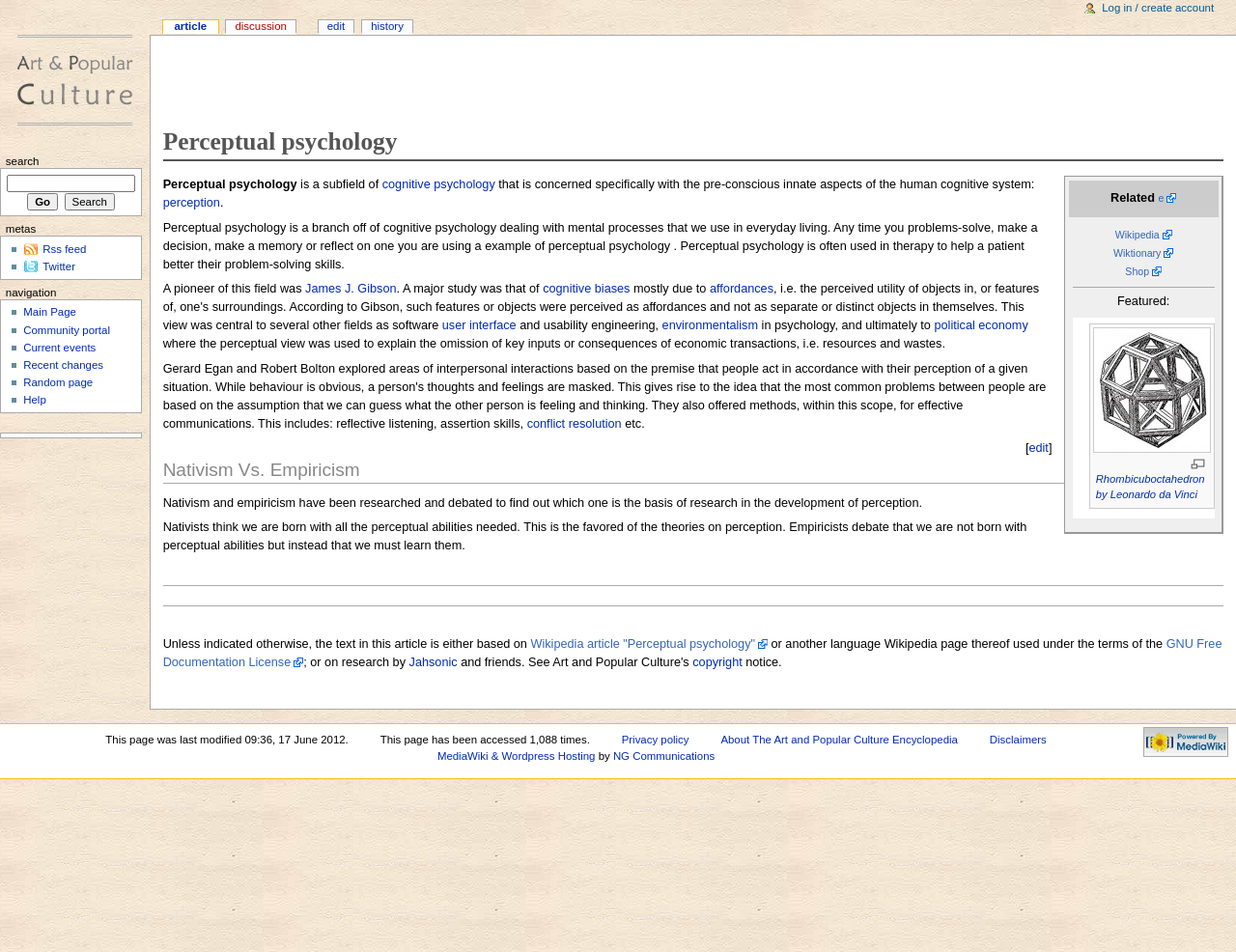Refer to the screenshot and answer the following question in detail:
What is the license under which the content of this webpage is used?

The webpage mentions that the content is used under the terms of the GNU Free Documentation License, which is a license that allows for the free use and distribution of content.